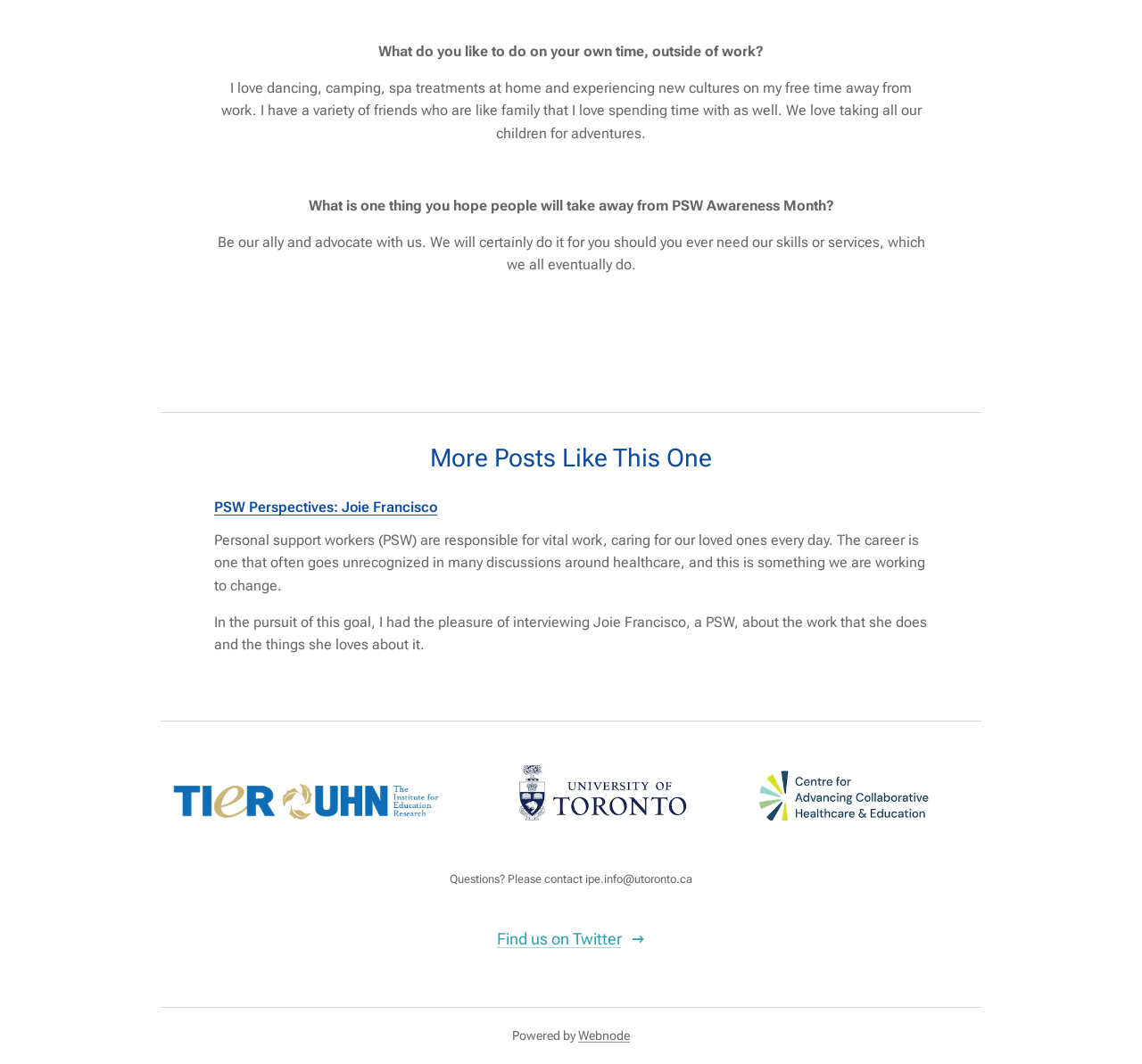What does the author like to do in their free time?
From the screenshot, supply a one-word or short-phrase answer.

Dancing, camping, spa treatments